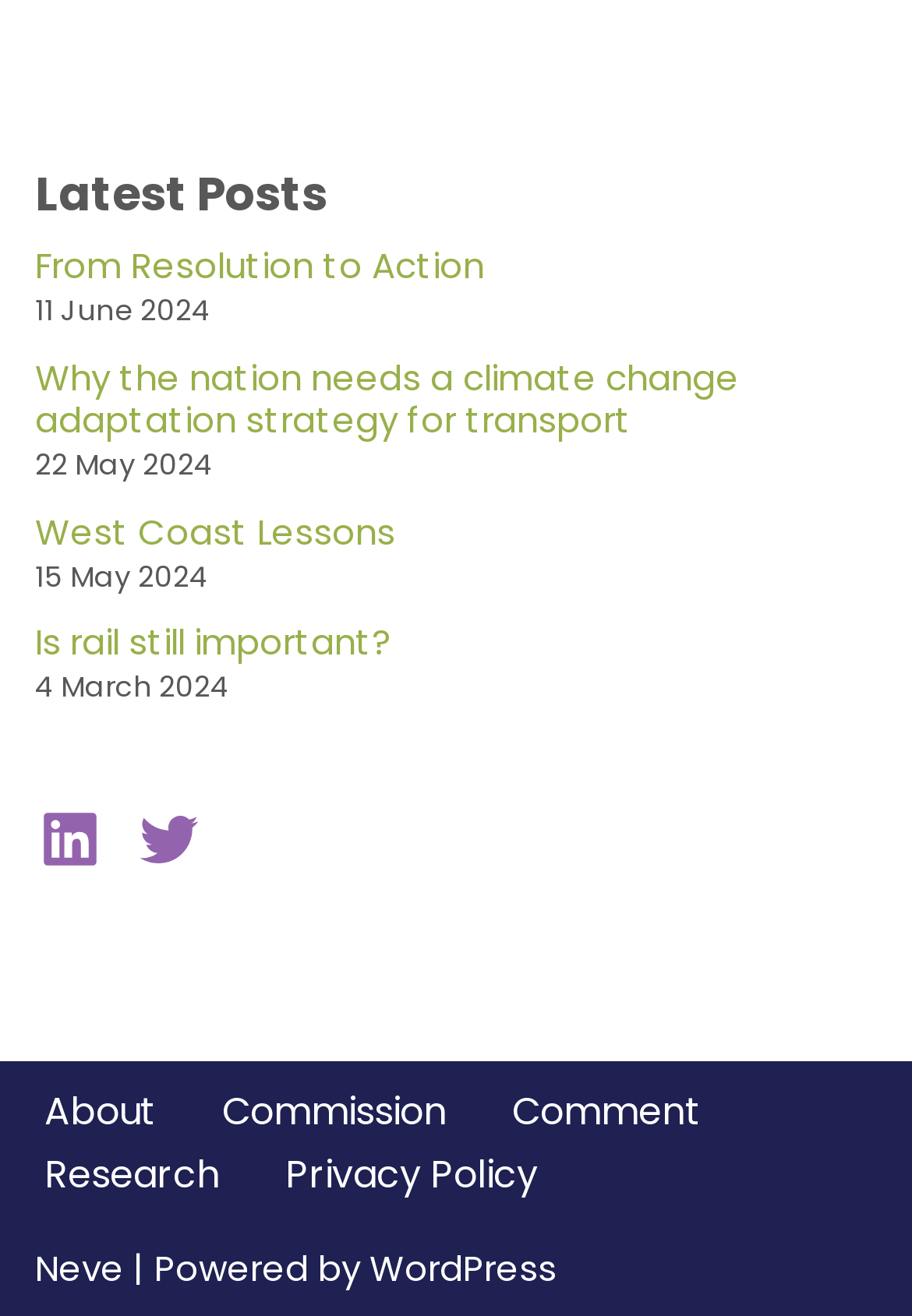Provide a brief response to the question using a single word or phrase: 
How many links are present in the footer menu?

5